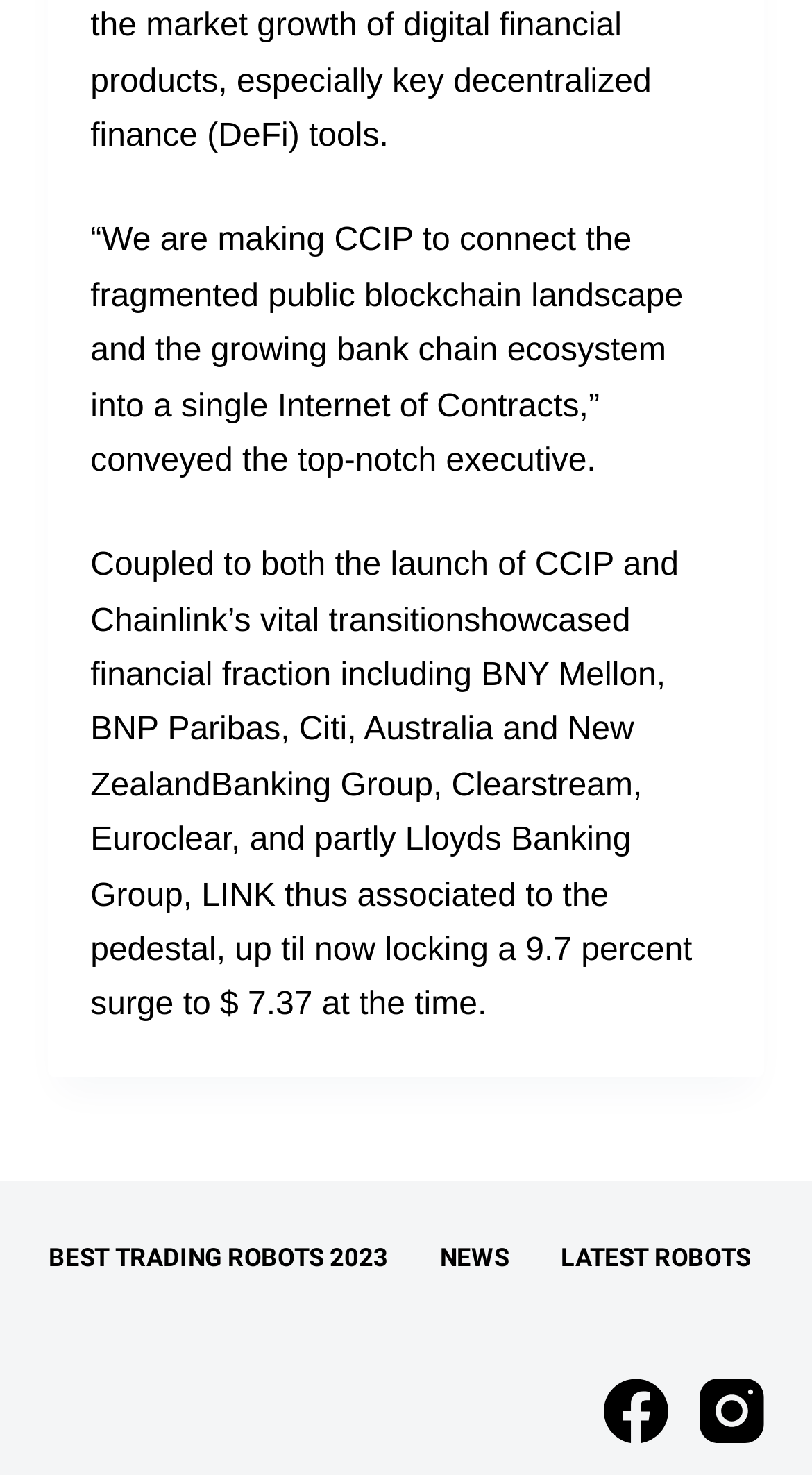What is the topic of the first StaticText?
Give a comprehensive and detailed explanation for the question.

The first StaticText element has the OCR text '“We are making CCIP to connect the fragmented public blockchain landscape and the growing bank chain ecosystem into a single Internet of Contracts,” conveyed the top-notch executive.' which indicates that the topic is CCIP.